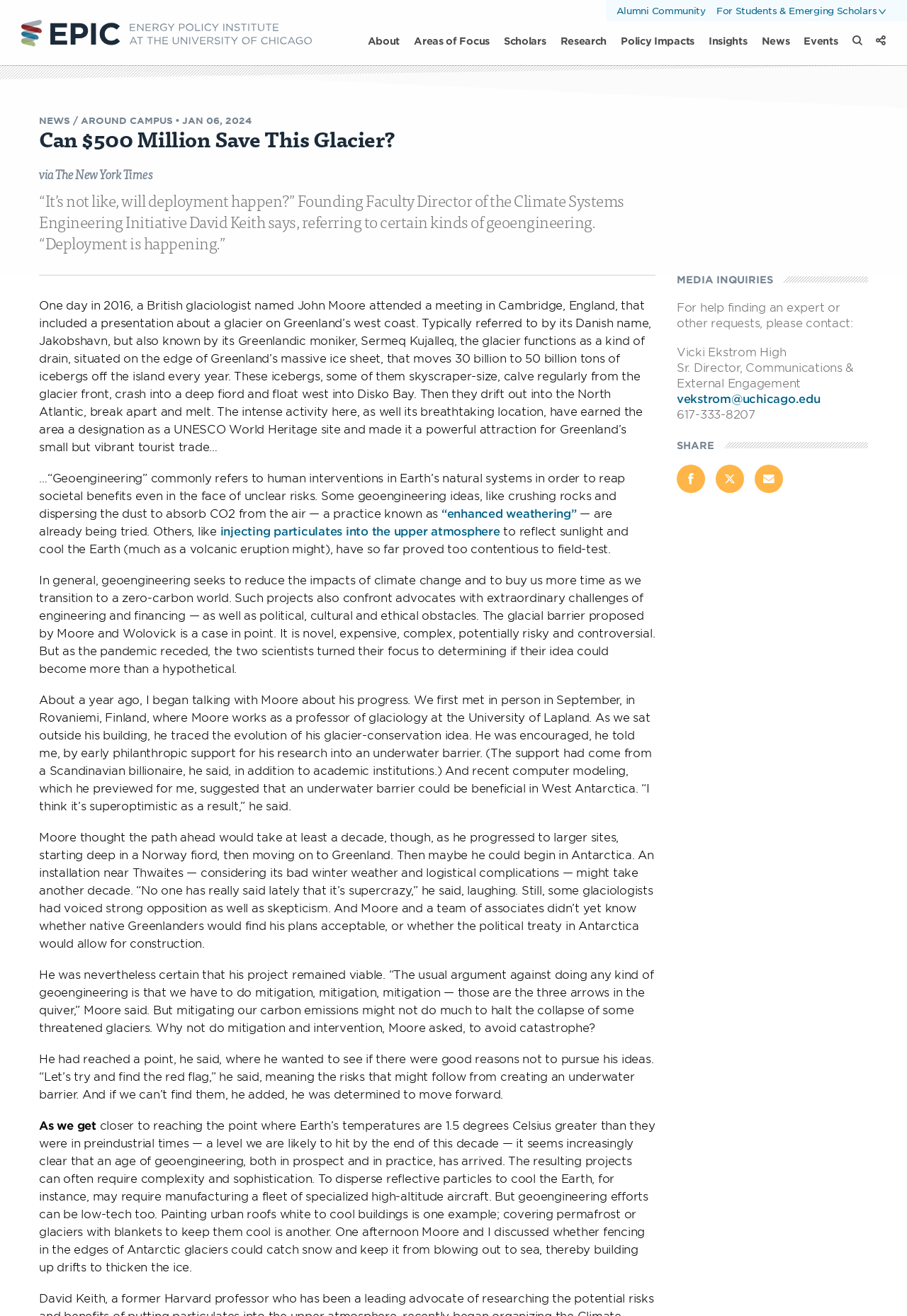Locate the bounding box coordinates of the element that needs to be clicked to carry out the instruction: "Click the 'News' link". The coordinates should be given as four float numbers ranging from 0 to 1, i.e., [left, top, right, bottom].

[0.84, 0.026, 0.871, 0.05]